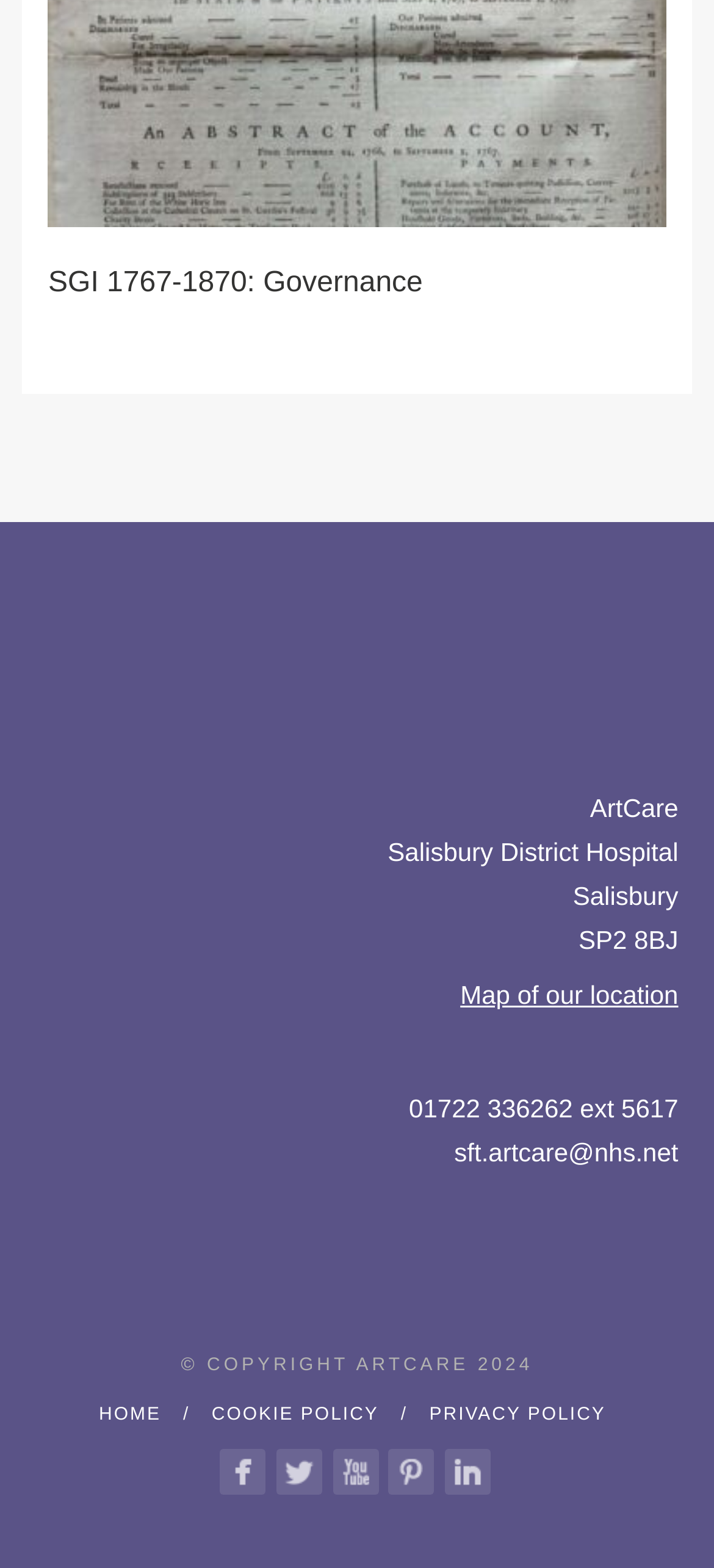Can you show the bounding box coordinates of the region to click on to complete the task described in the instruction: "Go to SGI 1767-1870 governance page"?

[0.068, 0.17, 0.592, 0.19]